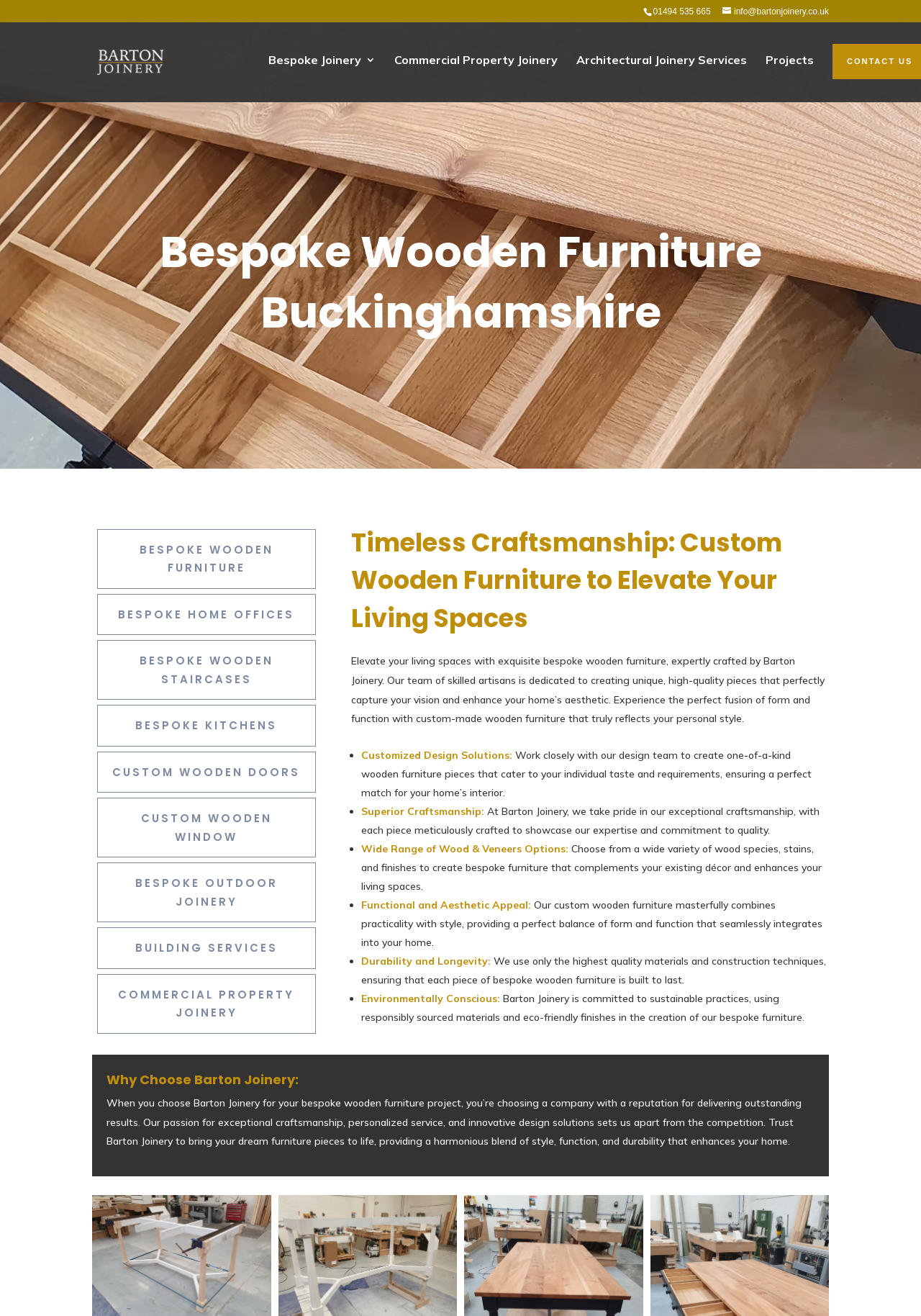Please indicate the bounding box coordinates of the element's region to be clicked to achieve the instruction: "Get more information about bespoke wooden furniture". Provide the coordinates as four float numbers between 0 and 1, i.e., [left, top, right, bottom].

[0.105, 0.402, 0.343, 0.447]